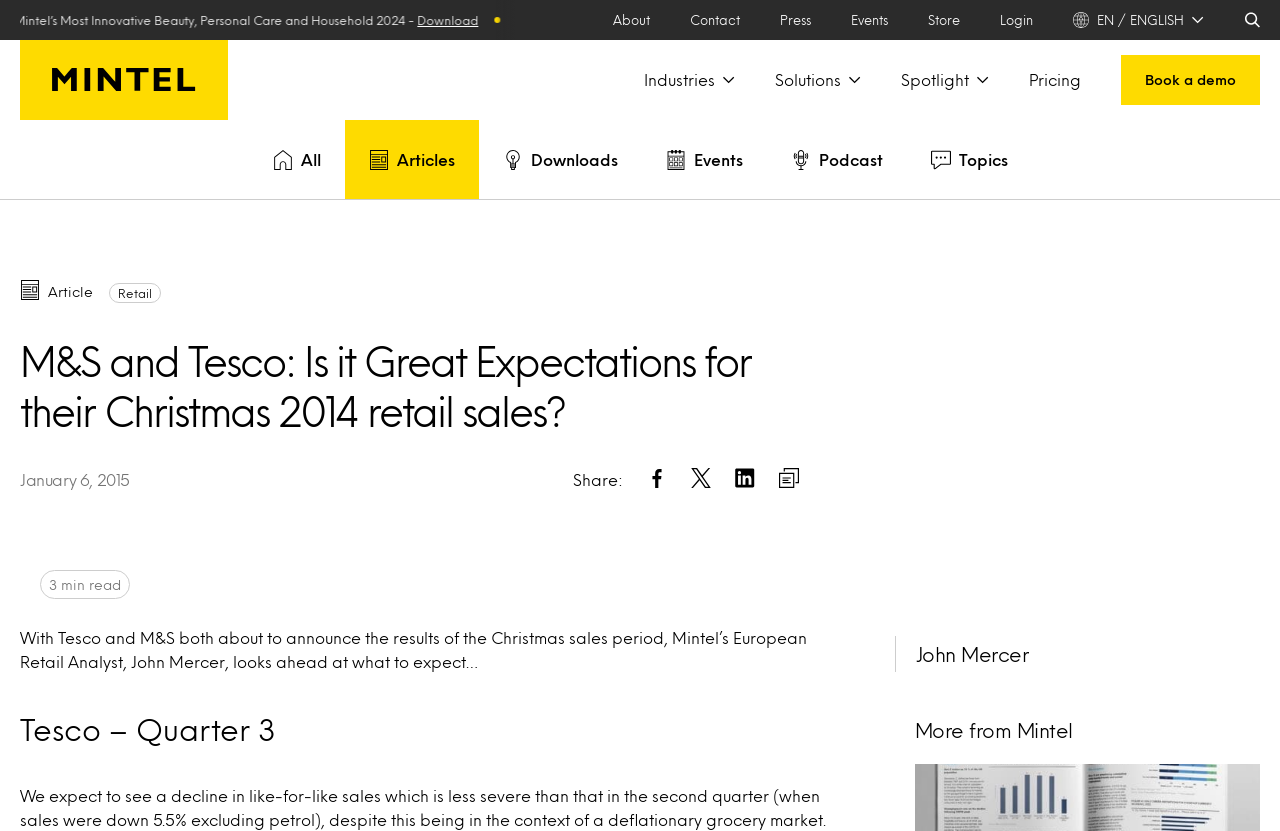Create a detailed description of the webpage's content and layout.

This webpage appears to be a blog post or article from Mintel, a market intelligence company. The title of the article is "M&S and Tesco: Is it Great Expectations for their Christmas 2014 retail sales?" and is displayed prominently at the top of the page.

Below the title, there are several links and buttons, including a language selector, a search button, and links to various sections of the website, such as "Industries", "Solutions", and "Spotlight". There are also links to "About", "Contact", "Press", "Events", and "Store" at the top of the page.

The main content of the article is divided into sections, with headings such as "Tesco – Quarter 3". The text is accompanied by several images, including icons for sharing the article on social media platforms.

There are also several calls-to-action, including a "Download" button and a "Book a demo" link. Additionally, there are links to related articles and topics, such as "Retail" and "More from Mintel".

At the bottom of the page, there are several buttons and links, including a "Copy to clipboard" button and links to share the article on social media platforms. The article also includes information about the author, John Mercer, and the estimated reading time, which is 3 minutes.